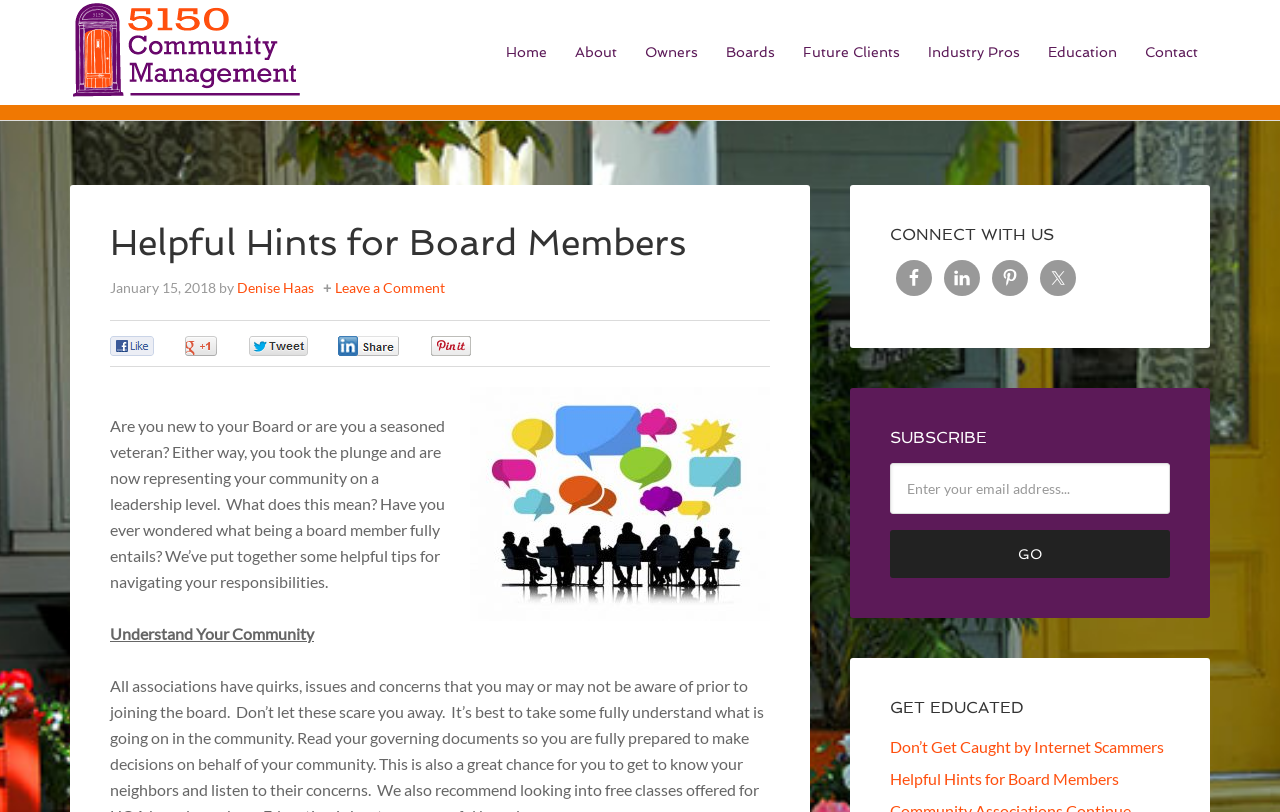Specify the bounding box coordinates of the area to click in order to execute this command: 'Click on the 'Facebook' social media link'. The coordinates should consist of four float numbers ranging from 0 to 1, and should be formatted as [left, top, right, bottom].

[0.7, 0.32, 0.728, 0.365]